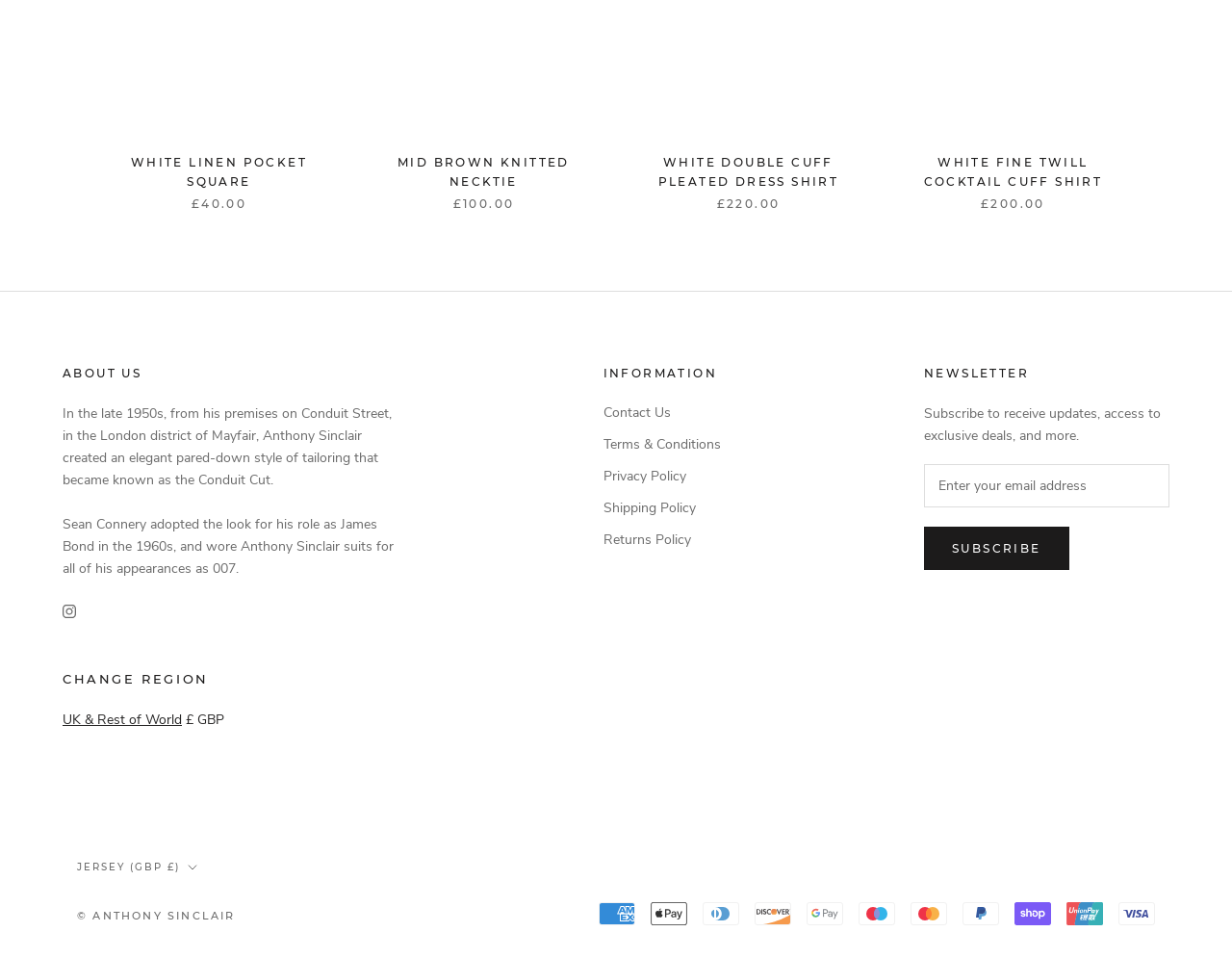Provide the bounding box coordinates of the HTML element described as: "Subscribe". The bounding box coordinates should be four float numbers between 0 and 1, i.e., [left, top, right, bottom].

[0.75, 0.55, 0.868, 0.595]